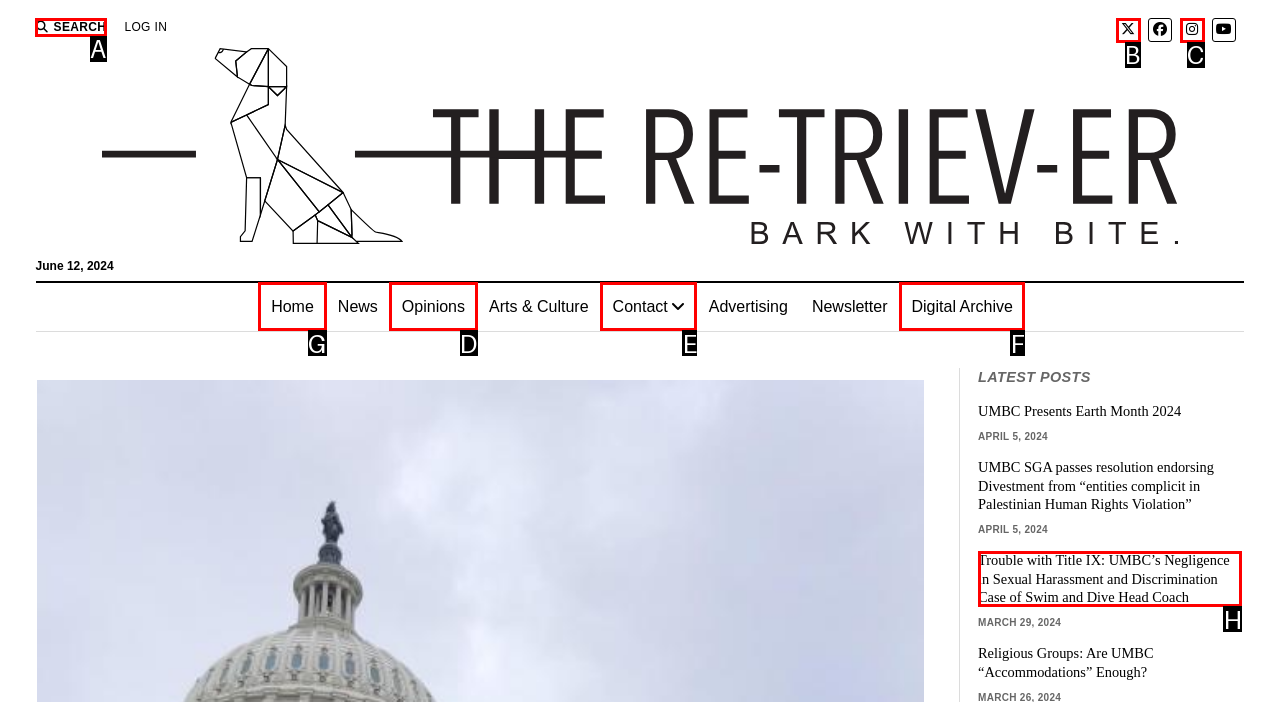Provide the letter of the HTML element that you need to click on to perform the task: go to the home page.
Answer with the letter corresponding to the correct option.

G